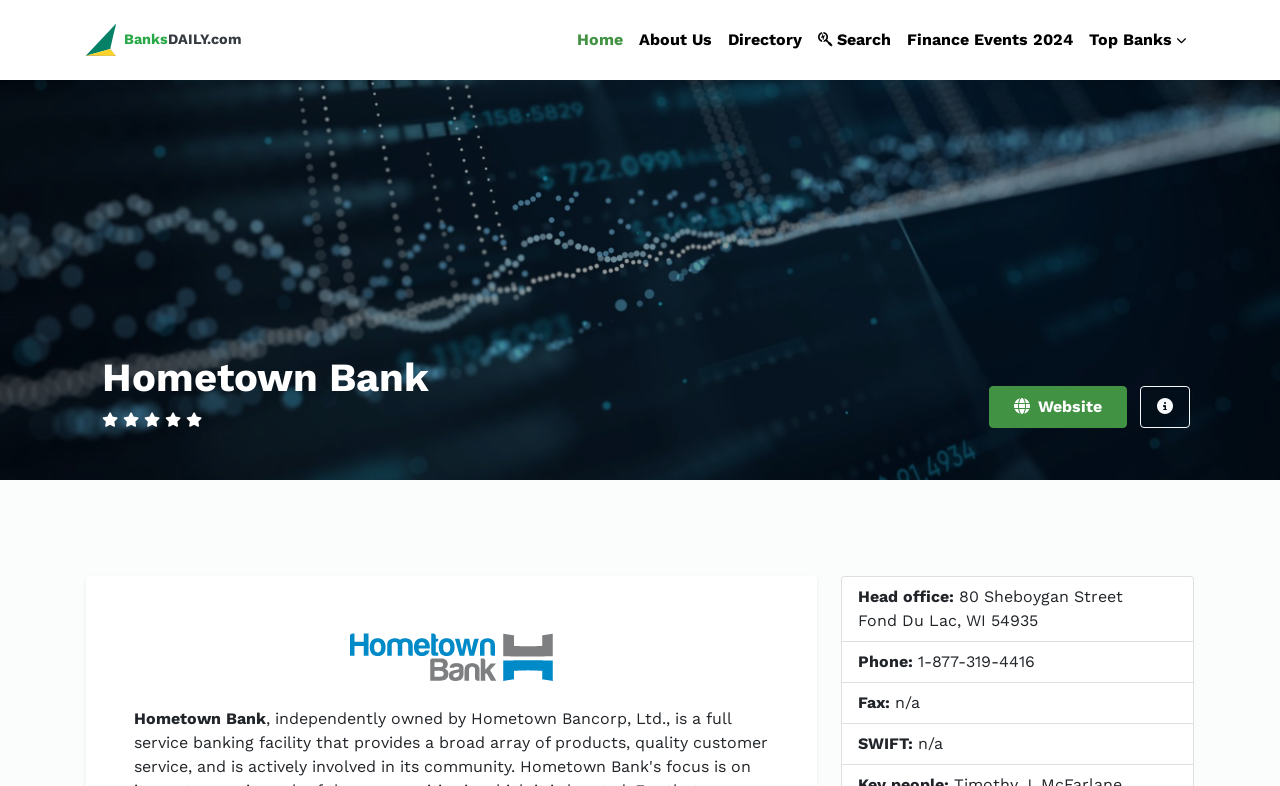Identify the bounding box coordinates for the UI element mentioned here: "Finance Events 2024". Provide the coordinates as four float values between 0 and 1, i.e., [left, top, right, bottom].

[0.702, 0.025, 0.844, 0.076]